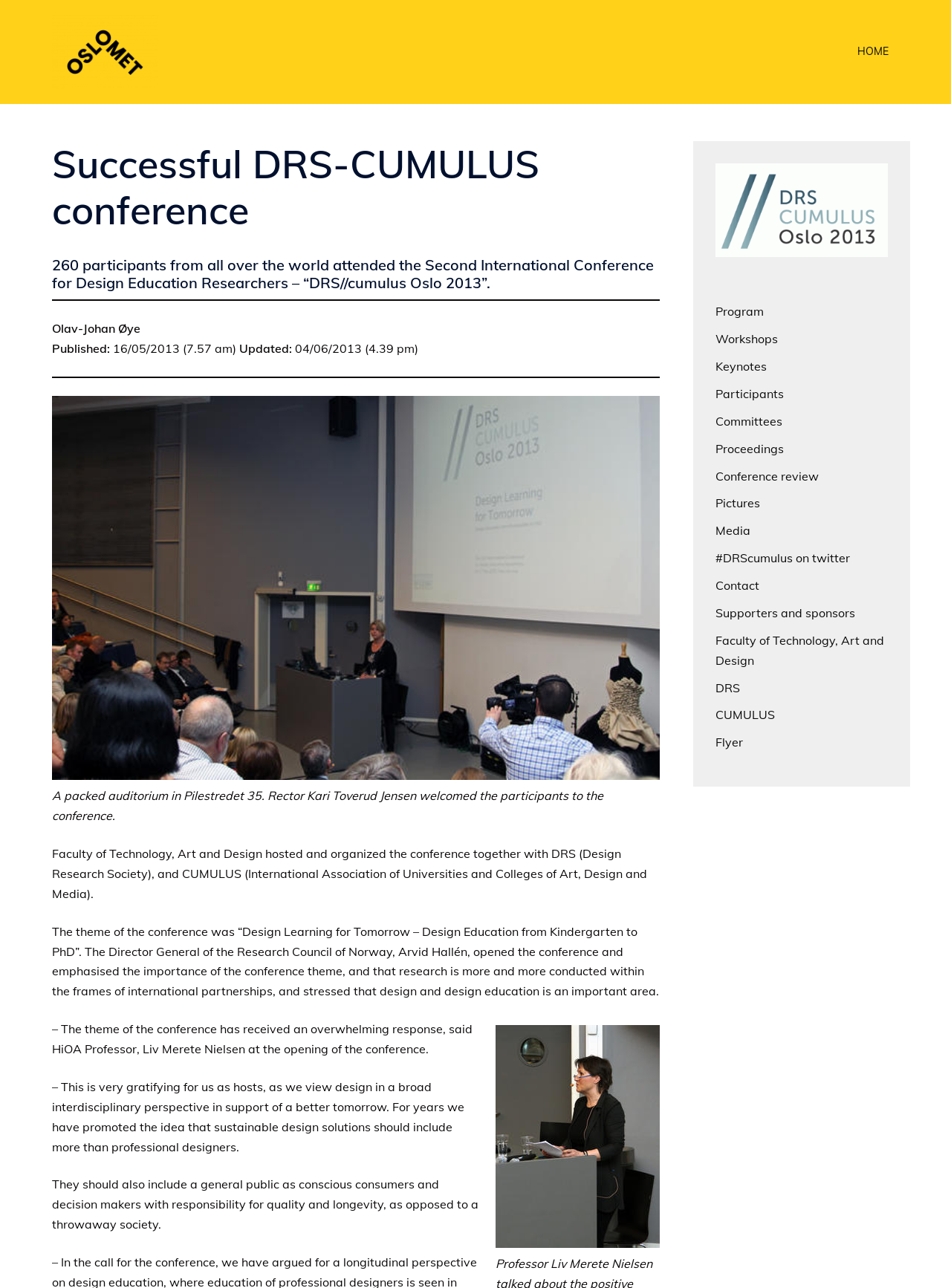Please provide the bounding box coordinates for the element that needs to be clicked to perform the instruction: "Visit the Faculty of Technology, Art and Design website". The coordinates must consist of four float numbers between 0 and 1, formatted as [left, top, right, bottom].

[0.752, 0.491, 0.929, 0.518]